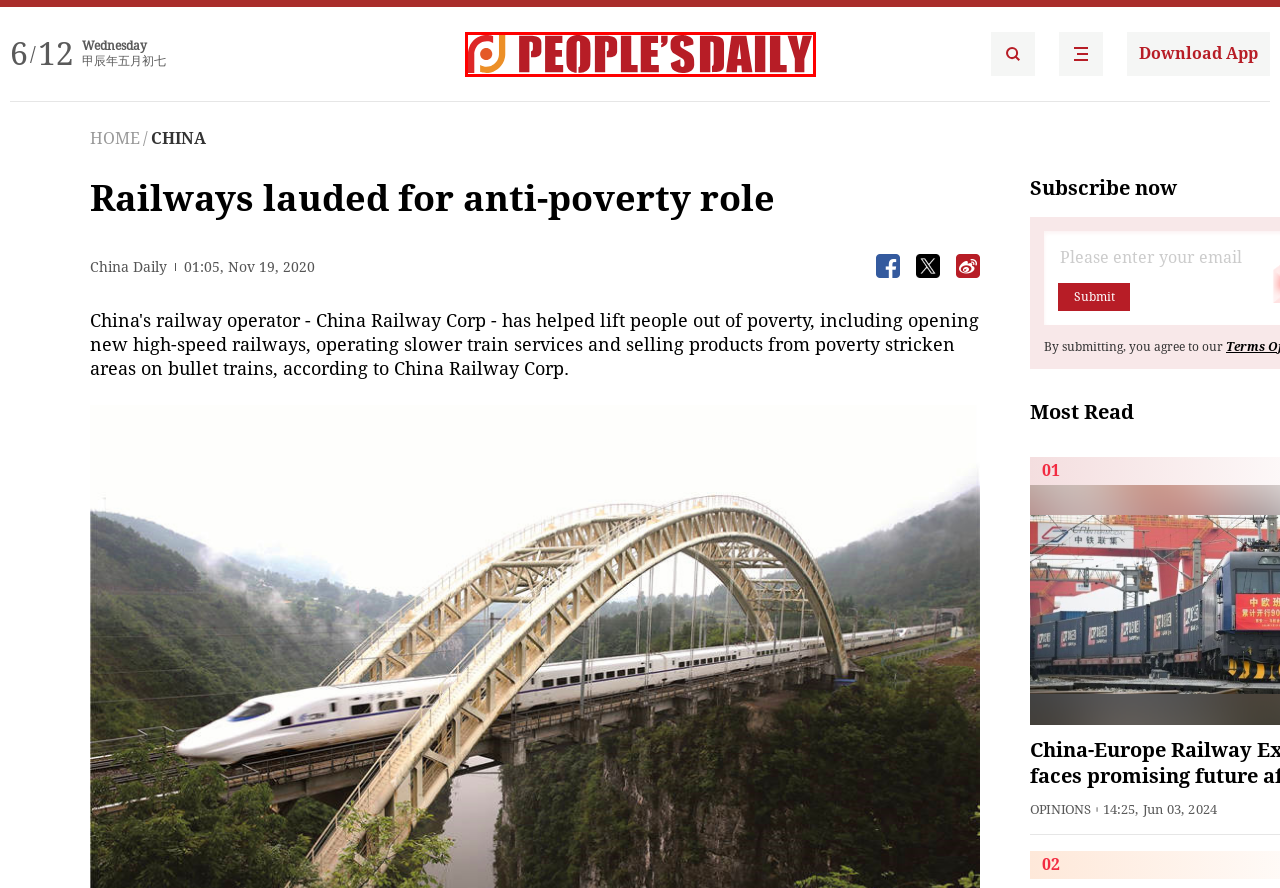You are presented with a screenshot of a webpage that includes a red bounding box around an element. Determine which webpage description best matches the page that results from clicking the element within the red bounding box. Here are the candidates:
A. People's Daily官方下载-People's Daily app 最新版本免费下载-应用宝官网
B. People's Daily
C. ‎People's Daily-News from China on the App Store
D. Privacy policy
E. 全国互联网安全管理平台
F. About Us
G. People's Daily English language App - Homepage - Breaking News, China News, World News and Video
H. About PeopleDaily

G